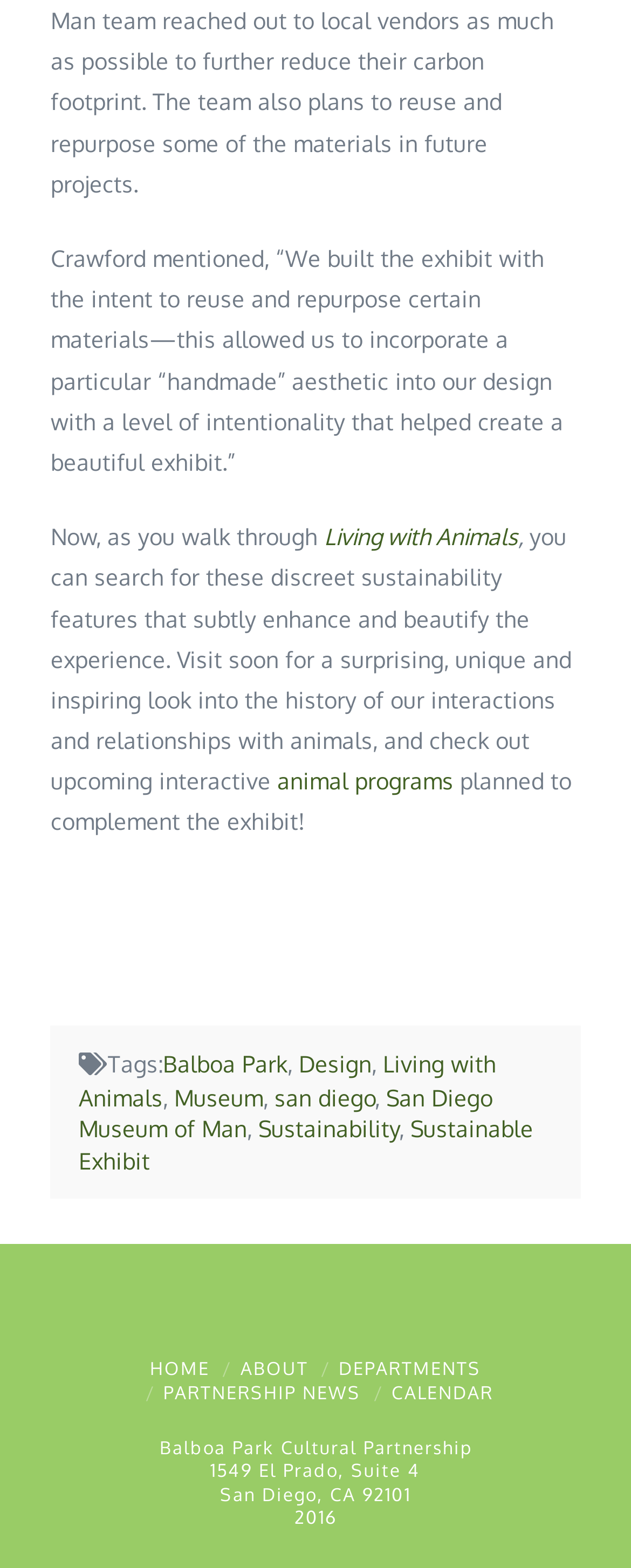Given the following UI element description: "San Diego Museum of Man", find the bounding box coordinates in the webpage screenshot.

[0.125, 0.691, 0.781, 0.729]